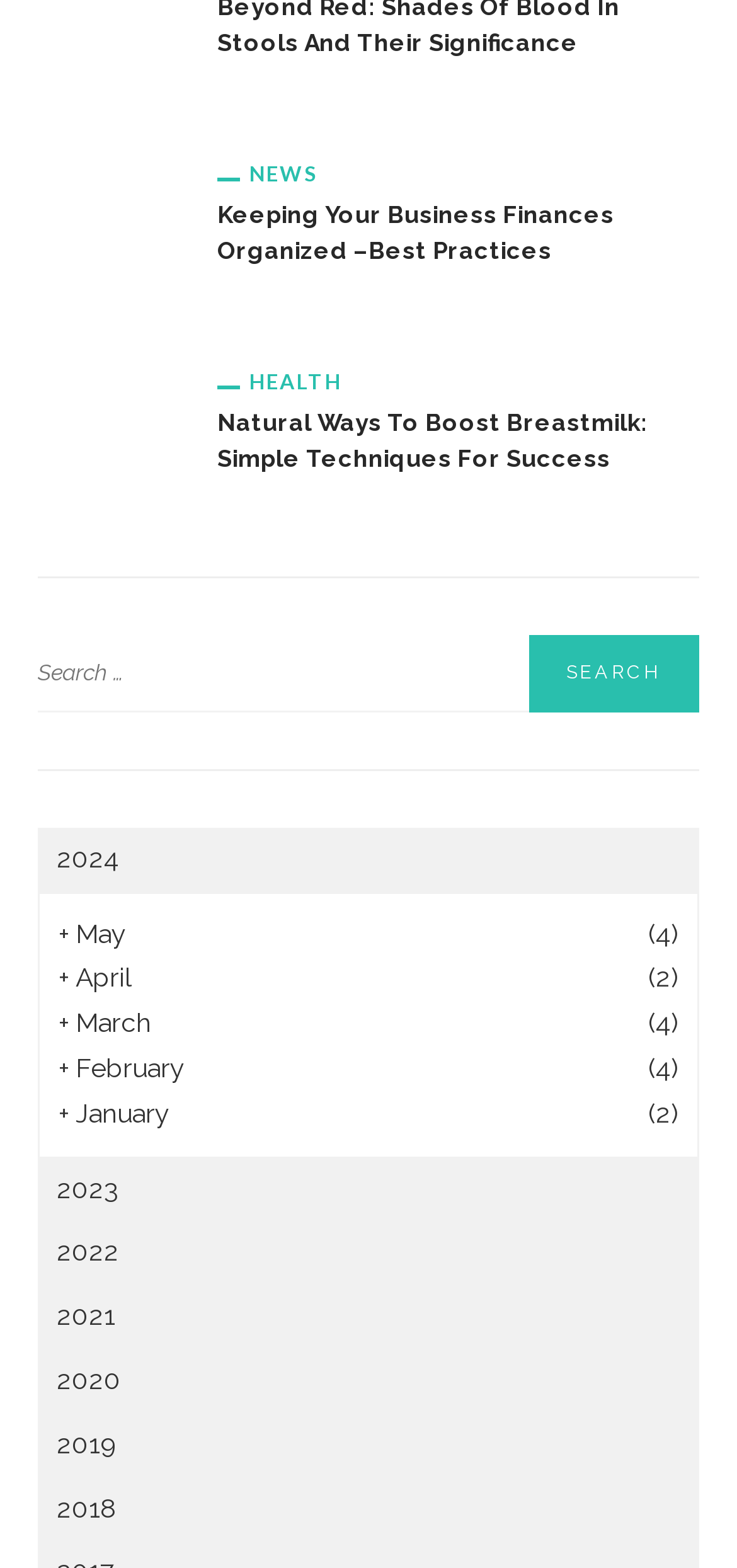Please specify the bounding box coordinates of the area that should be clicked to accomplish the following instruction: "View articles from 2024". The coordinates should consist of four float numbers between 0 and 1, i.e., [left, top, right, bottom].

[0.051, 0.528, 0.949, 0.568]